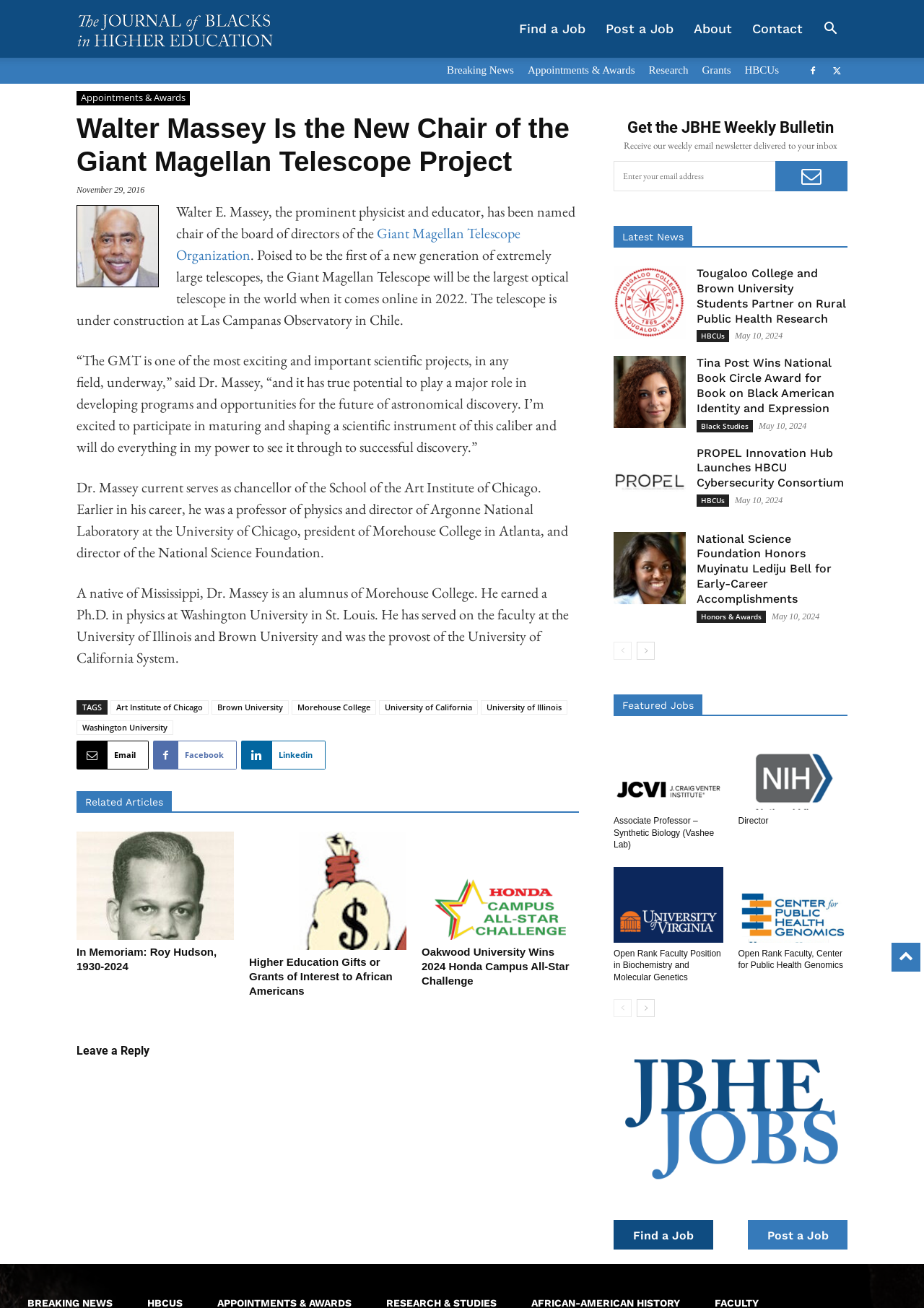Determine the bounding box coordinates for the HTML element described here: "Find a Job".

[0.551, 0.0, 0.645, 0.044]